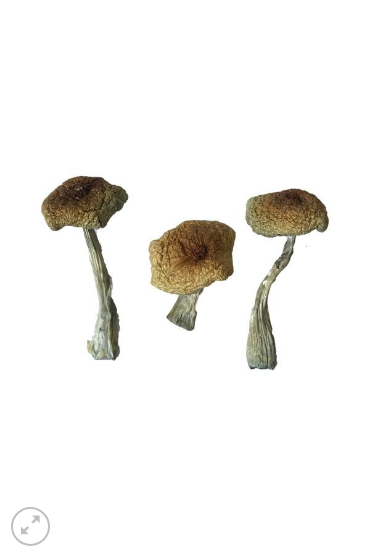Please provide a comprehensive response to the question based on the details in the image: What is the shape of the mushroom stems?

According to the caption, the mushroom stems are 'slender, elongated', implying that they are long and narrow in shape.